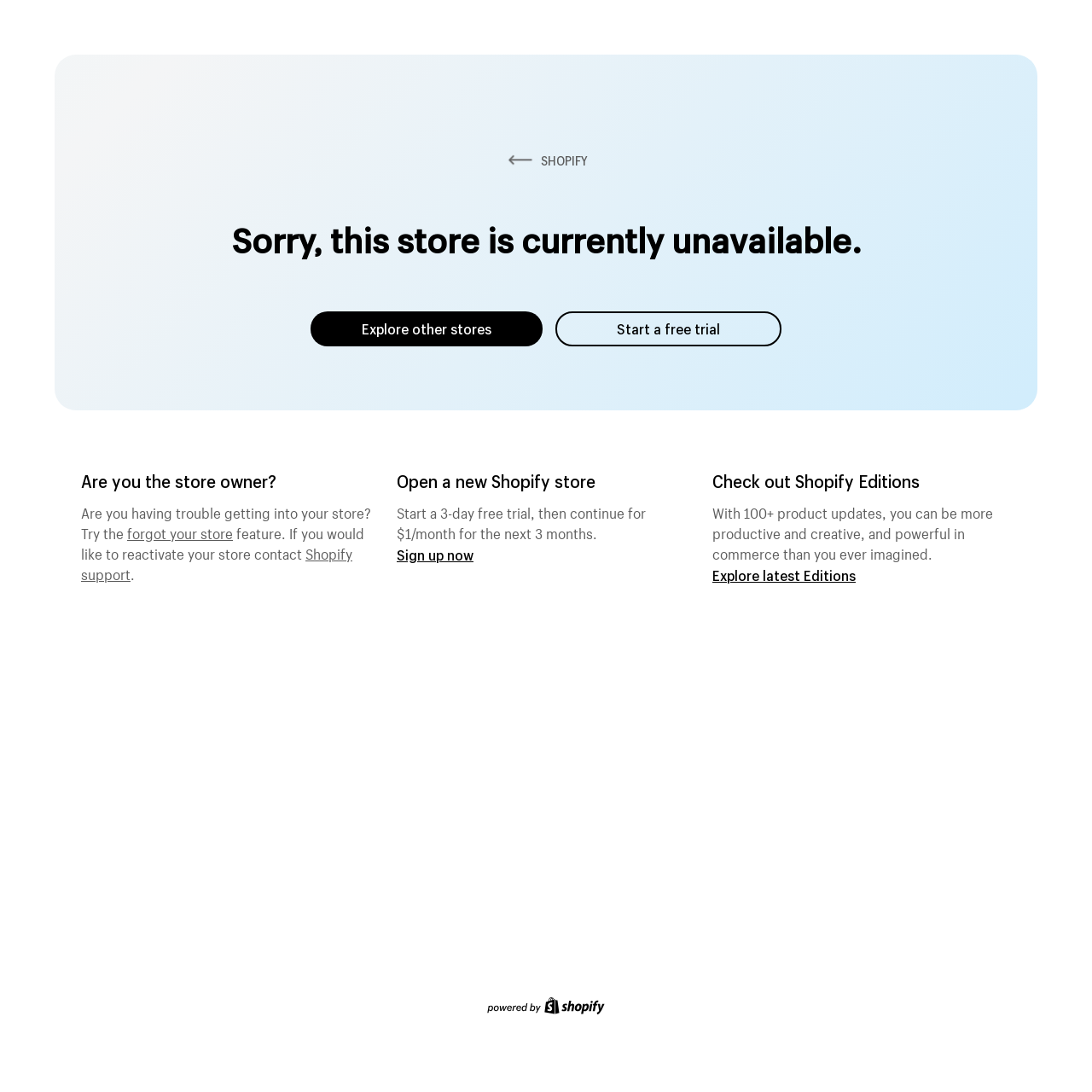What is the current status of the store?
We need a detailed and meticulous answer to the question.

The current status of the store can be determined by looking at the heading 'Sorry, this store is currently unavailable.' which indicates that the store is not available at the moment.